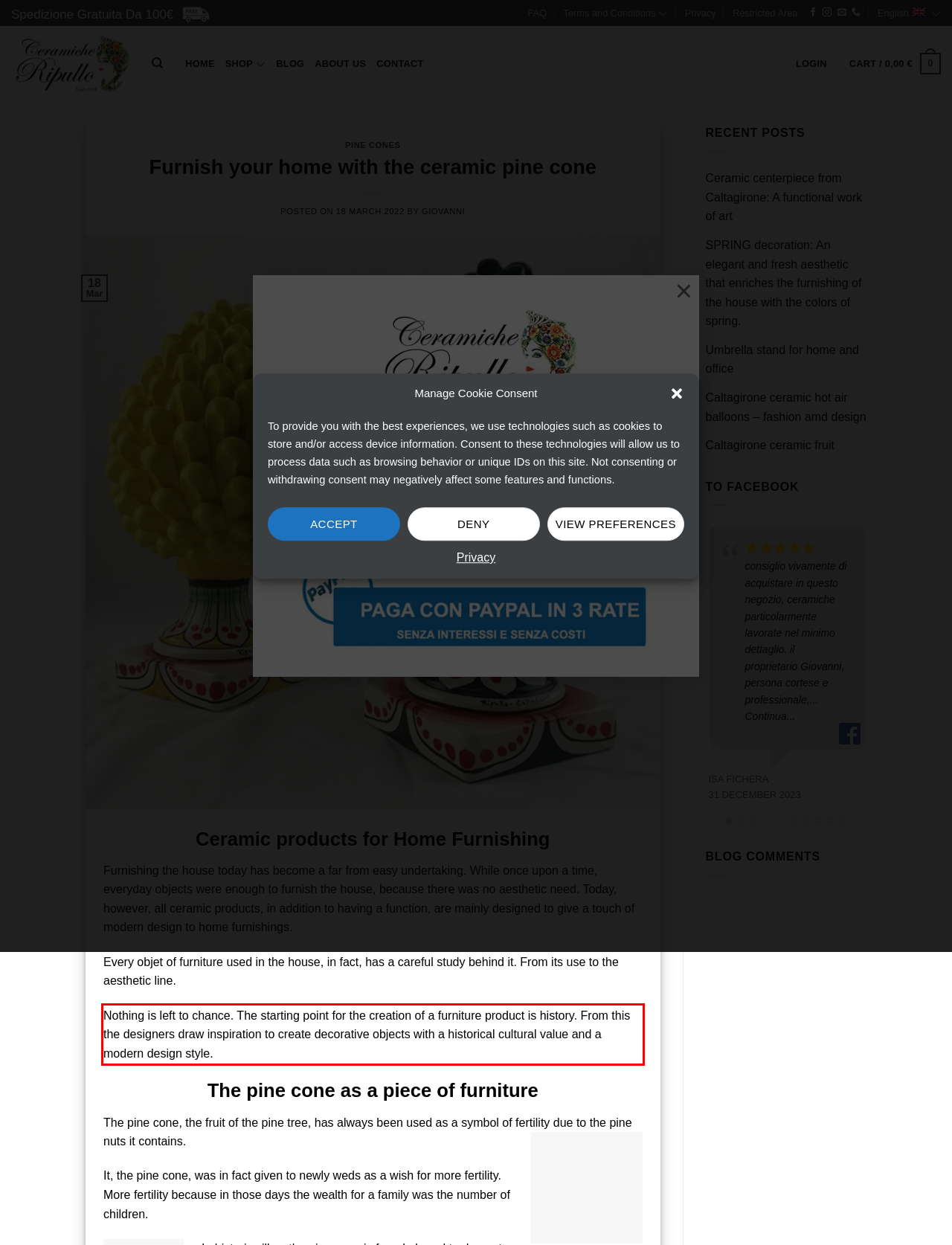Please recognize and transcribe the text located inside the red bounding box in the webpage image.

Nothing is left to chance. The starting point for the creation of a furniture product is history. From this the designers draw inspiration to create decorative objects with a historical cultural value and a modern design style.